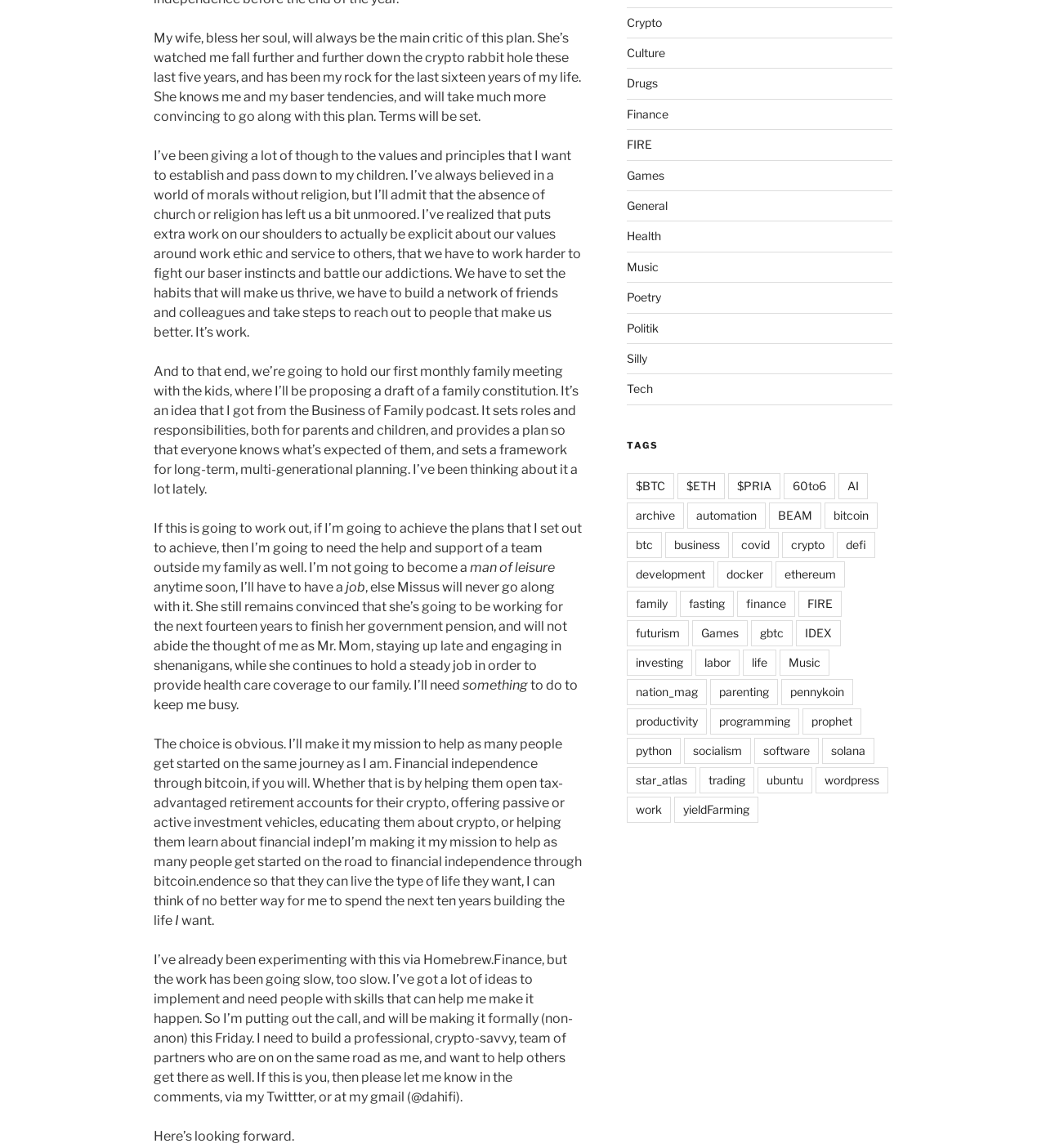What is the author's wife's concern about?
Answer the question with detailed information derived from the image.

The author mentions that his wife is concerned about health care coverage, and that's why she wants him to have a job to provide for their family's health care needs.